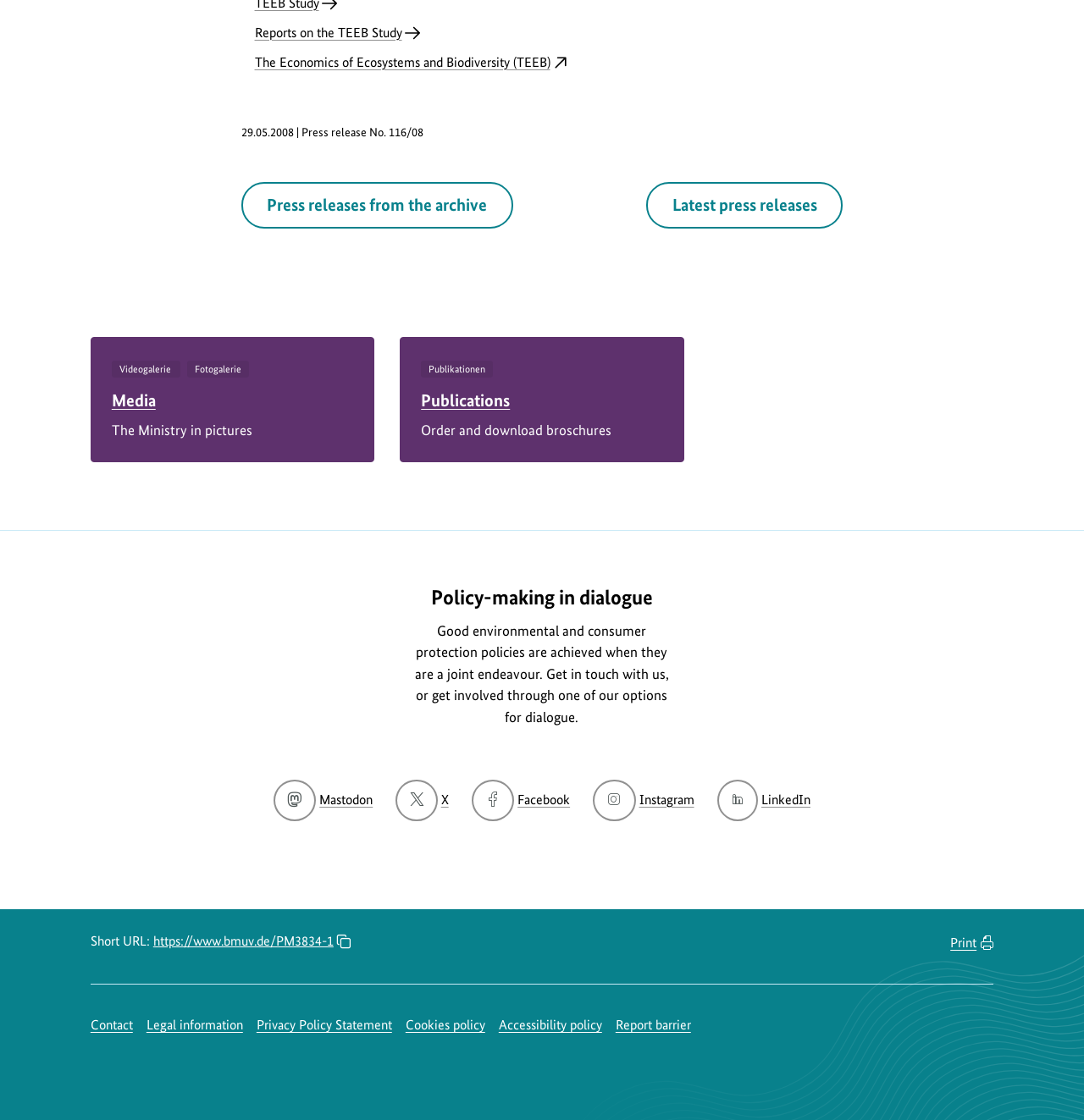Please identify the bounding box coordinates of the element's region that I should click in order to complete the following instruction: "Follow the BMUV on Mastodon". The bounding box coordinates consist of four float numbers between 0 and 1, i.e., [left, top, right, bottom].

[0.252, 0.706, 0.344, 0.721]